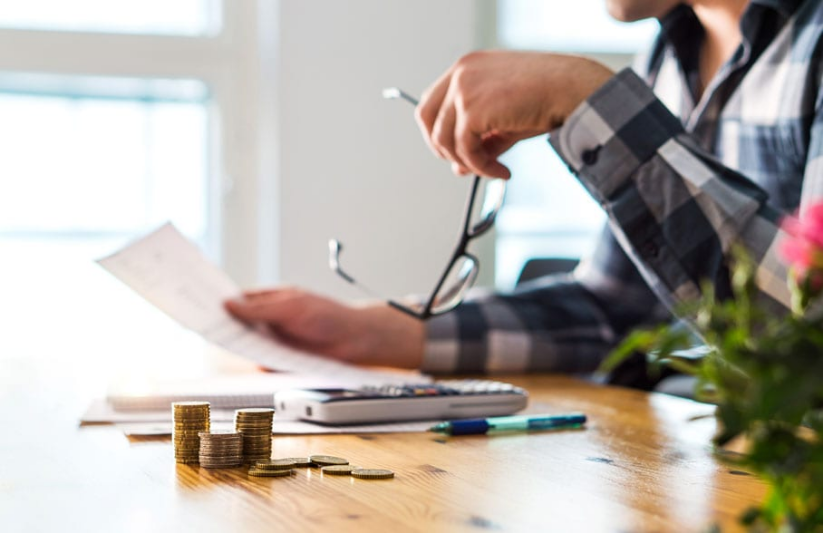Elaborate on all the features and components visible in the image.

This image depicts a man seated at a wooden table, deep in thought as he examines a stack of documents, likely dealing with financial matters or planning. His right hand holds a pair of glasses, suggesting he has been reviewing important information. To the left, there is a modest pile of coins, indicating an examination of savings or investments, possibly related to retirement planning. Scattered across the table are various stationery items, including a calculator, which emphasizes the financial context of this moment. In the background, natural light filters through the windows, creating a calm atmosphere conducive to reflection and decision-making, aligning with the themes of understanding asset protection and financial security that are essential when navigating matters like bankruptcy.